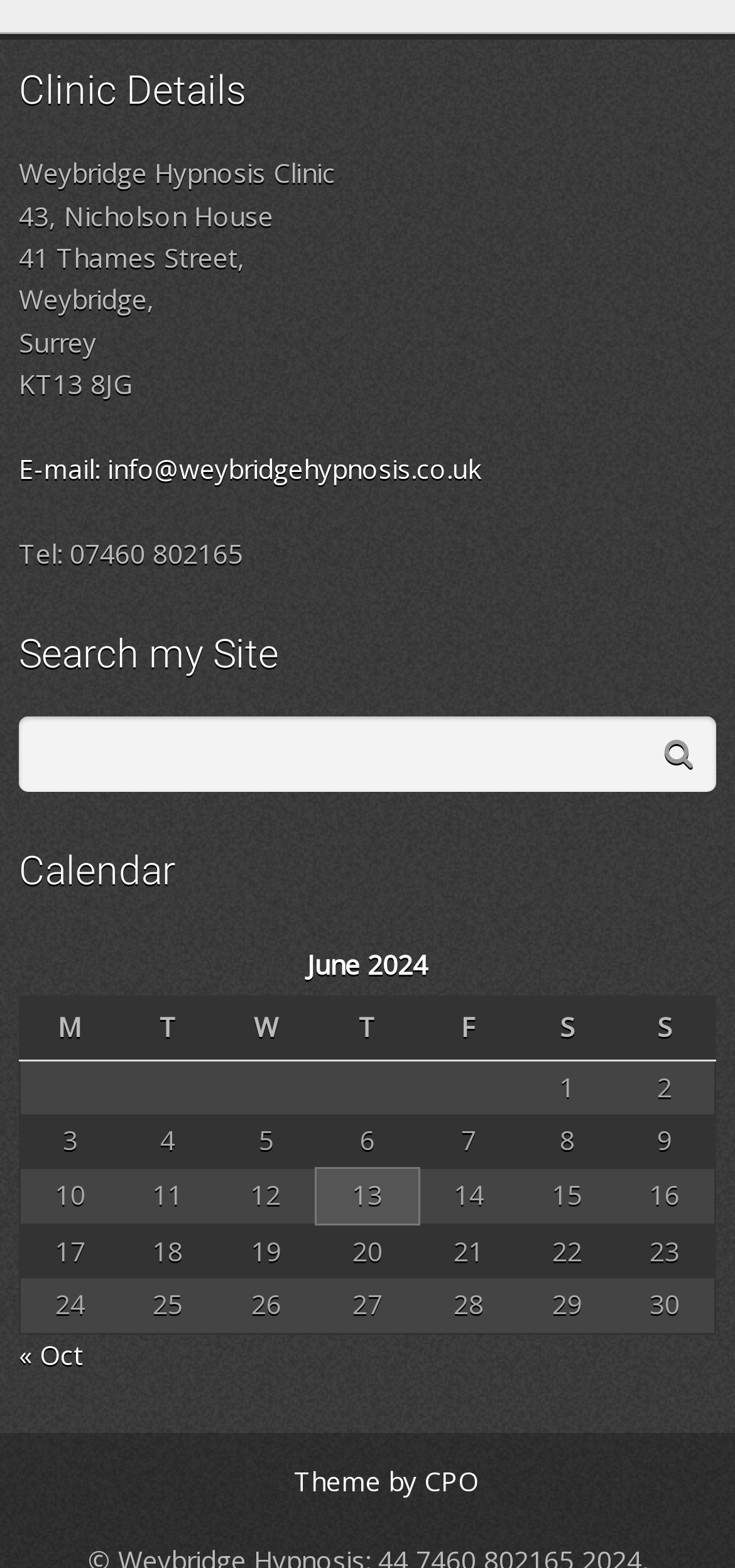Reply to the question with a single word or phrase:
What is the theme of the website?

Theme by CPO